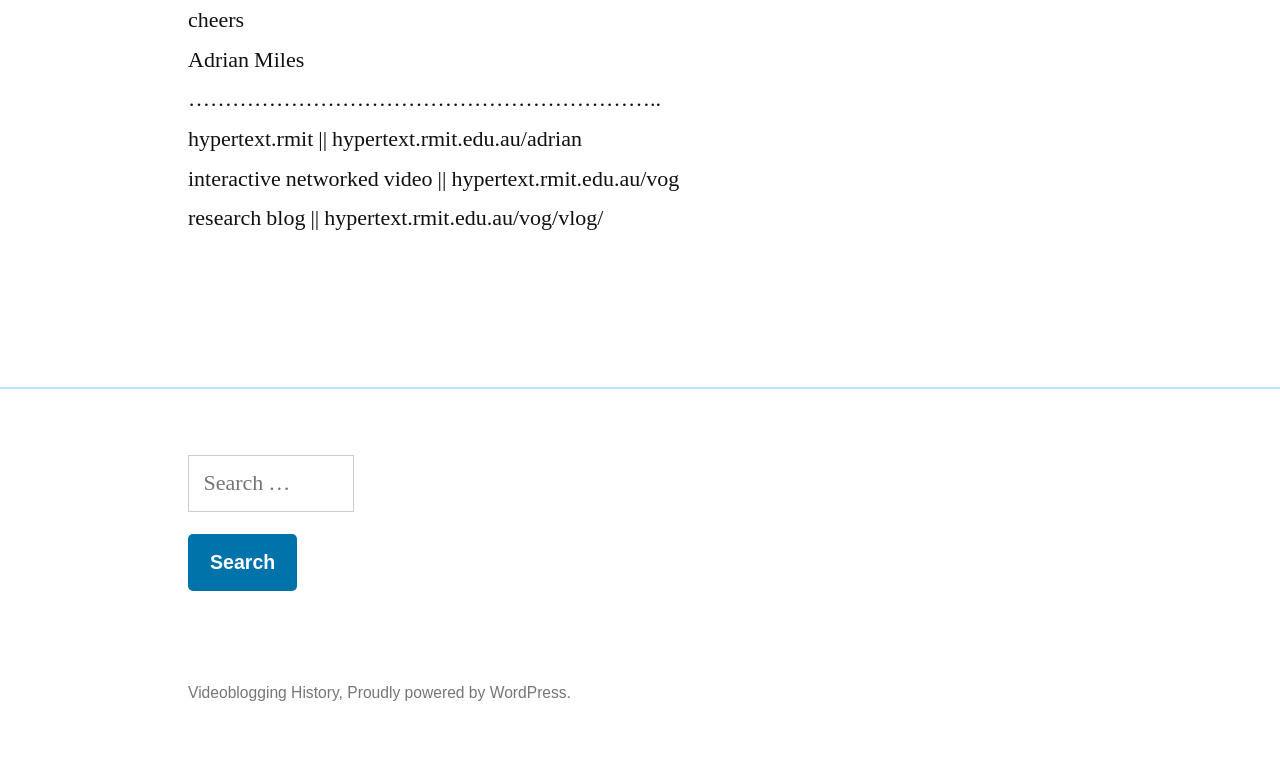Use a single word or phrase to answer the question:
How many links are in the footer section?

Three